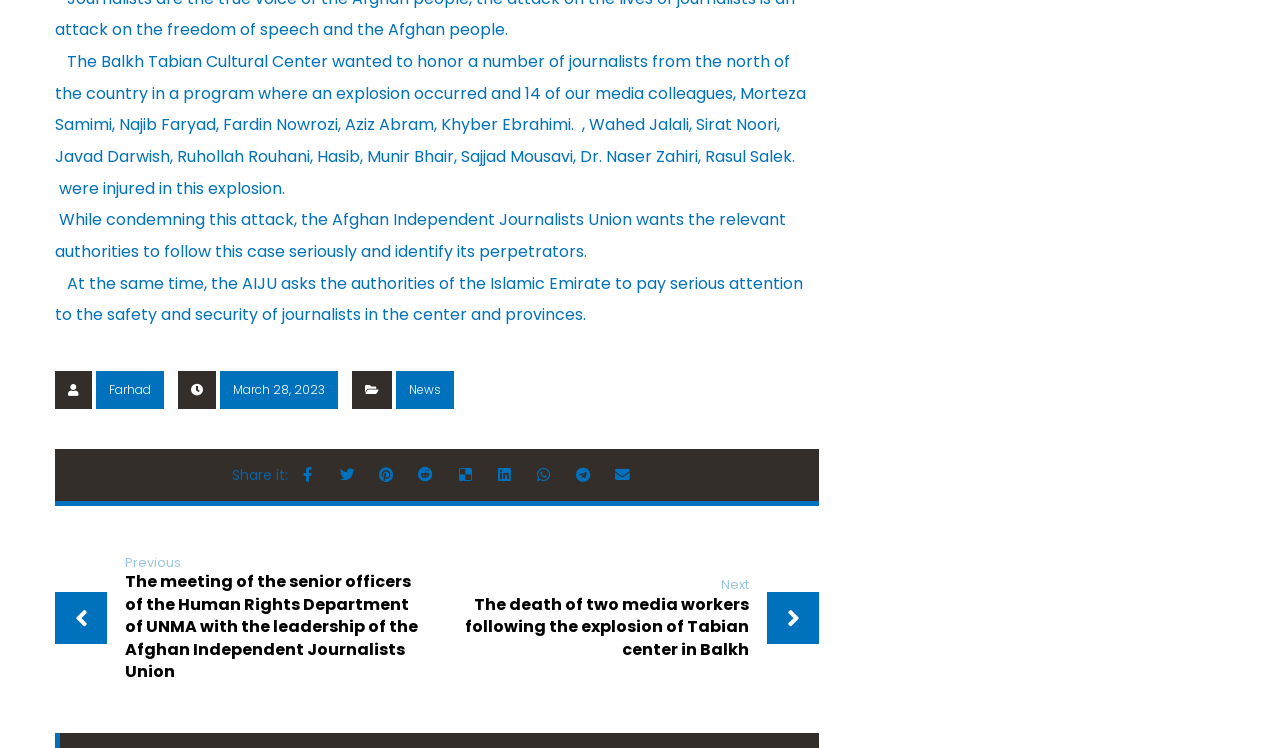Give a concise answer using only one word or phrase for this question:
How many social media links are there?

7